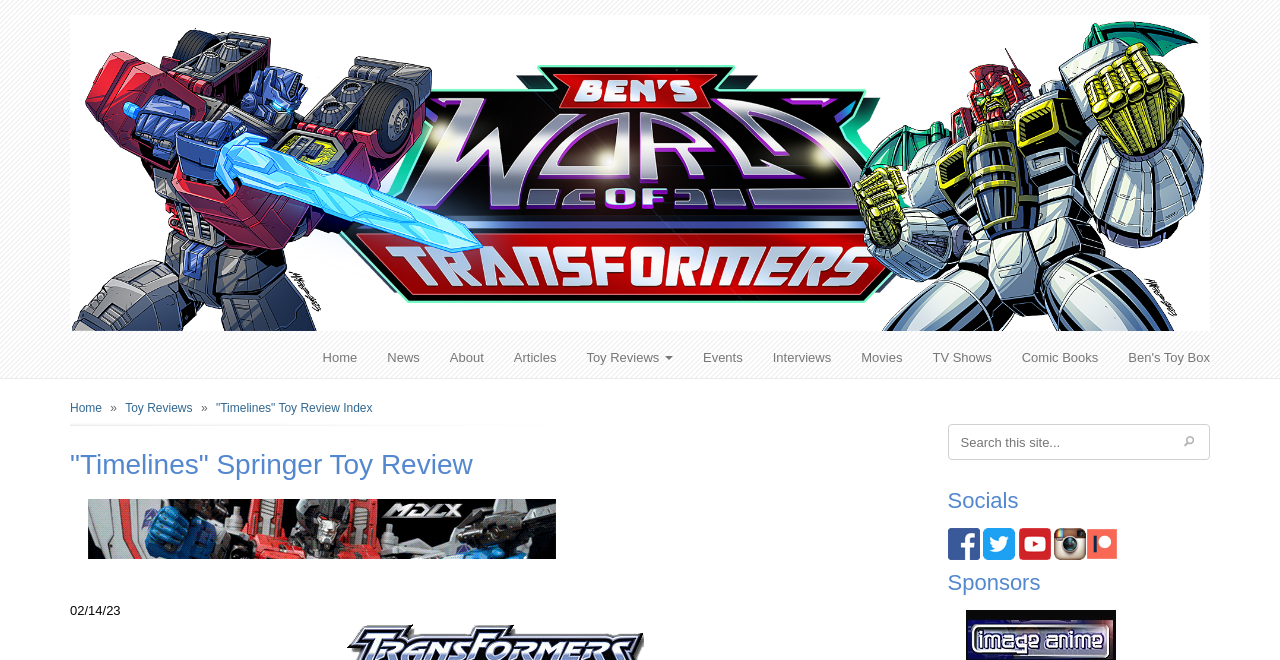Find the bounding box coordinates of the clickable element required to execute the following instruction: "Visit the News page". Provide the coordinates as four float numbers between 0 and 1, i.e., [left, top, right, bottom].

[0.291, 0.512, 0.34, 0.573]